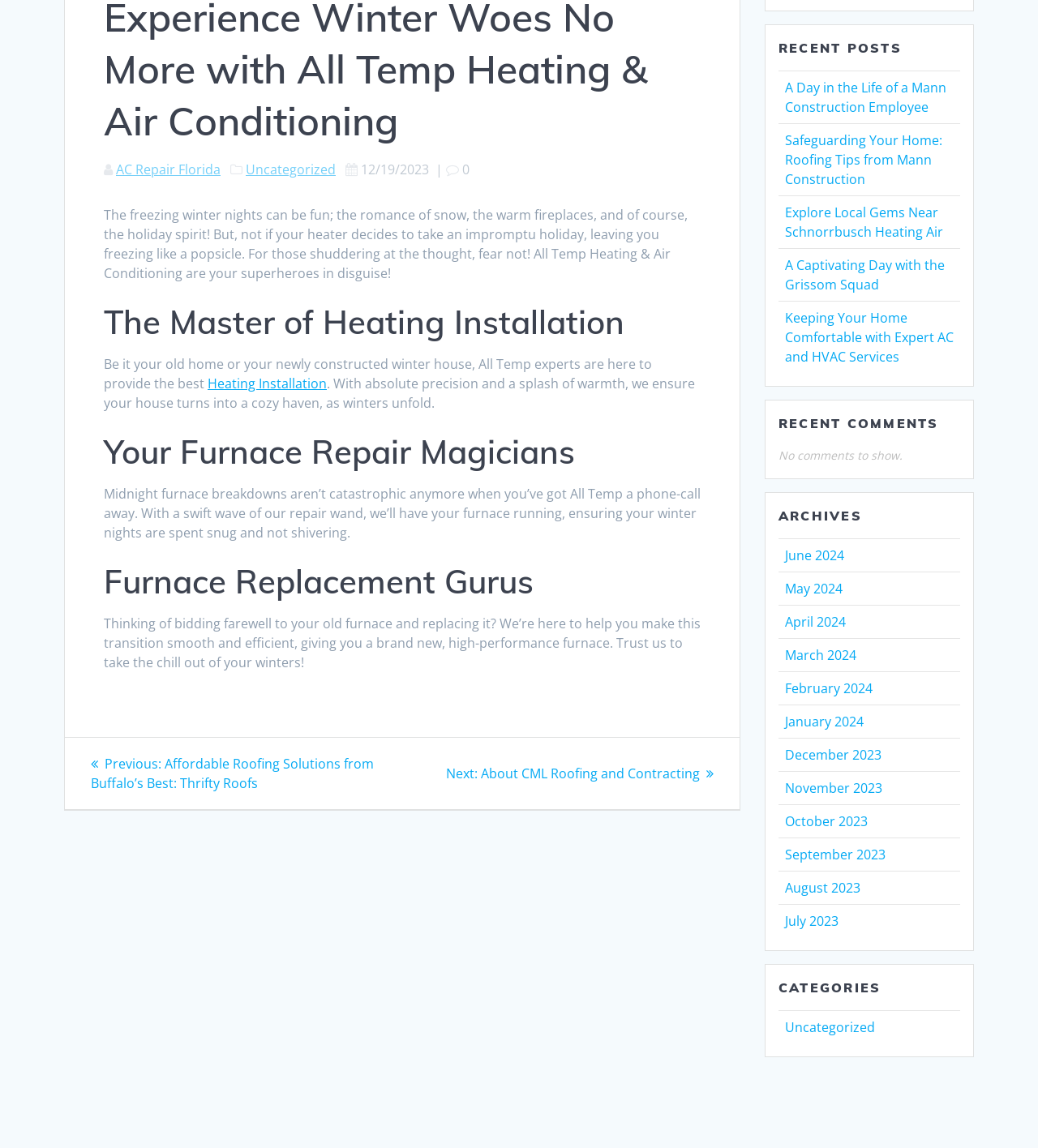Find the bounding box coordinates corresponding to the UI element with the description: "AC Repair Florida". The coordinates should be formatted as [left, top, right, bottom], with values as floats between 0 and 1.

[0.112, 0.14, 0.212, 0.155]